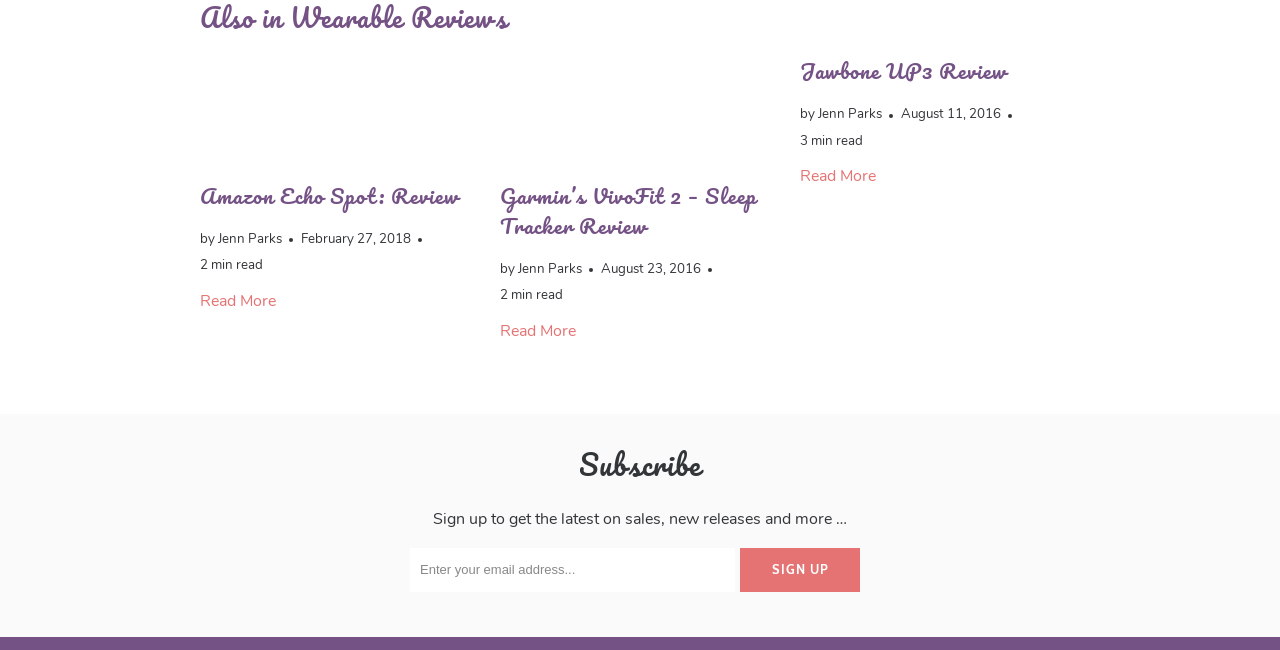Given the element description Amazon Echo Spot: Review, predict the bounding box coordinates for the UI element in the webpage screenshot. The format should be (top-left x, top-left y, bottom-right x, bottom-right y), and the values should be between 0 and 1.

[0.156, 0.273, 0.359, 0.327]